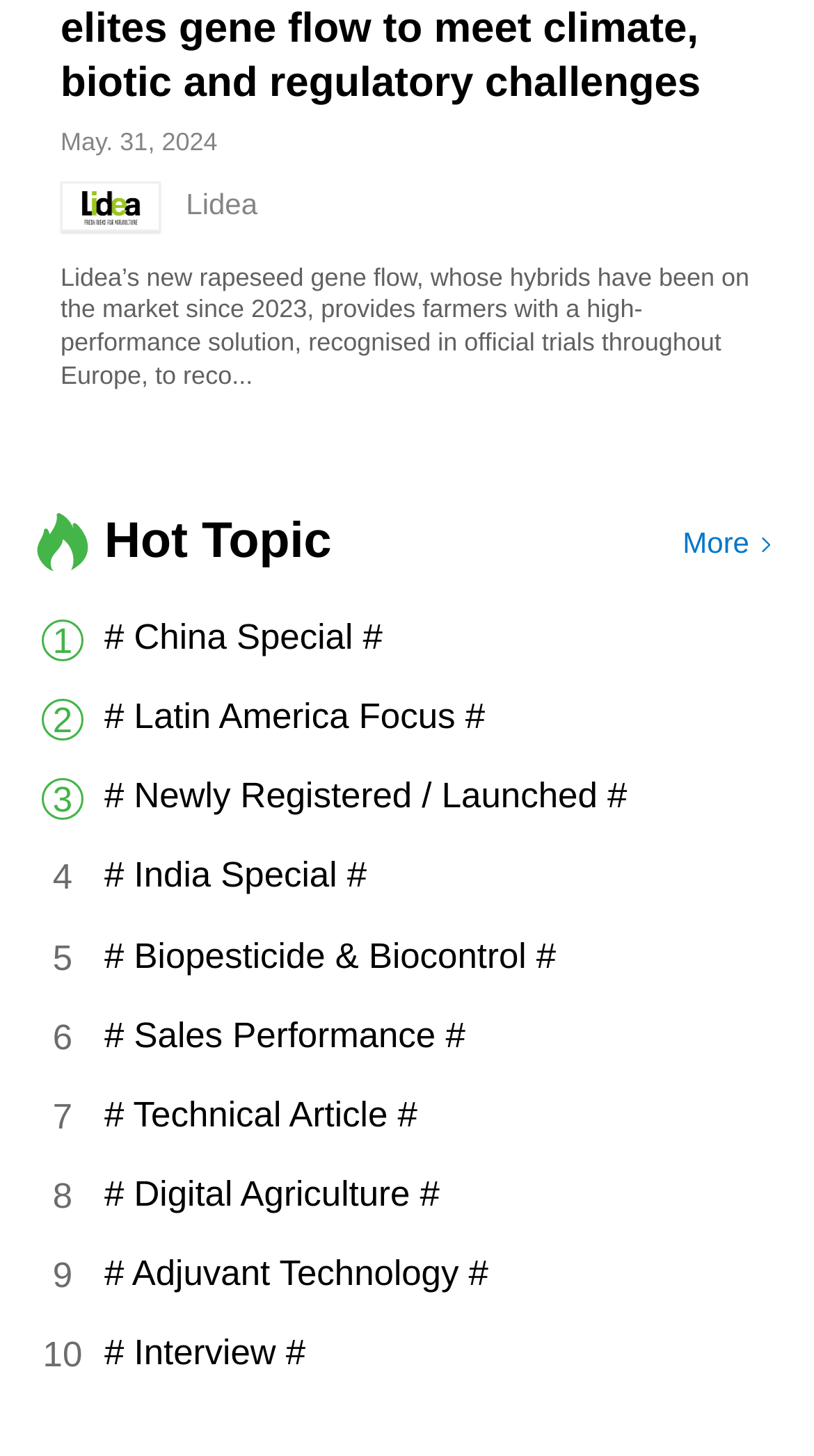Provide a one-word or short-phrase response to the question:
How many numbers are listed on the left side?

10